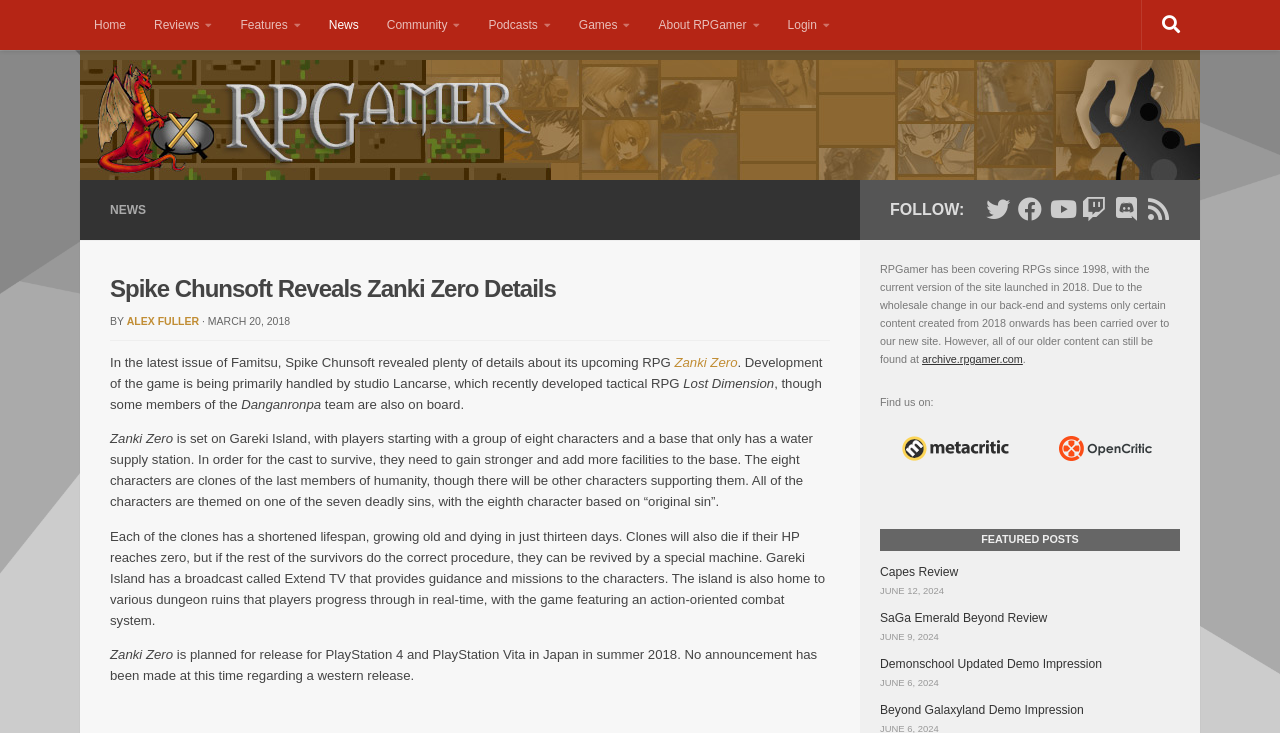Provide a short answer using a single word or phrase for the following question: 
What is the platform for the game's release in Japan?

PS4 and Vita